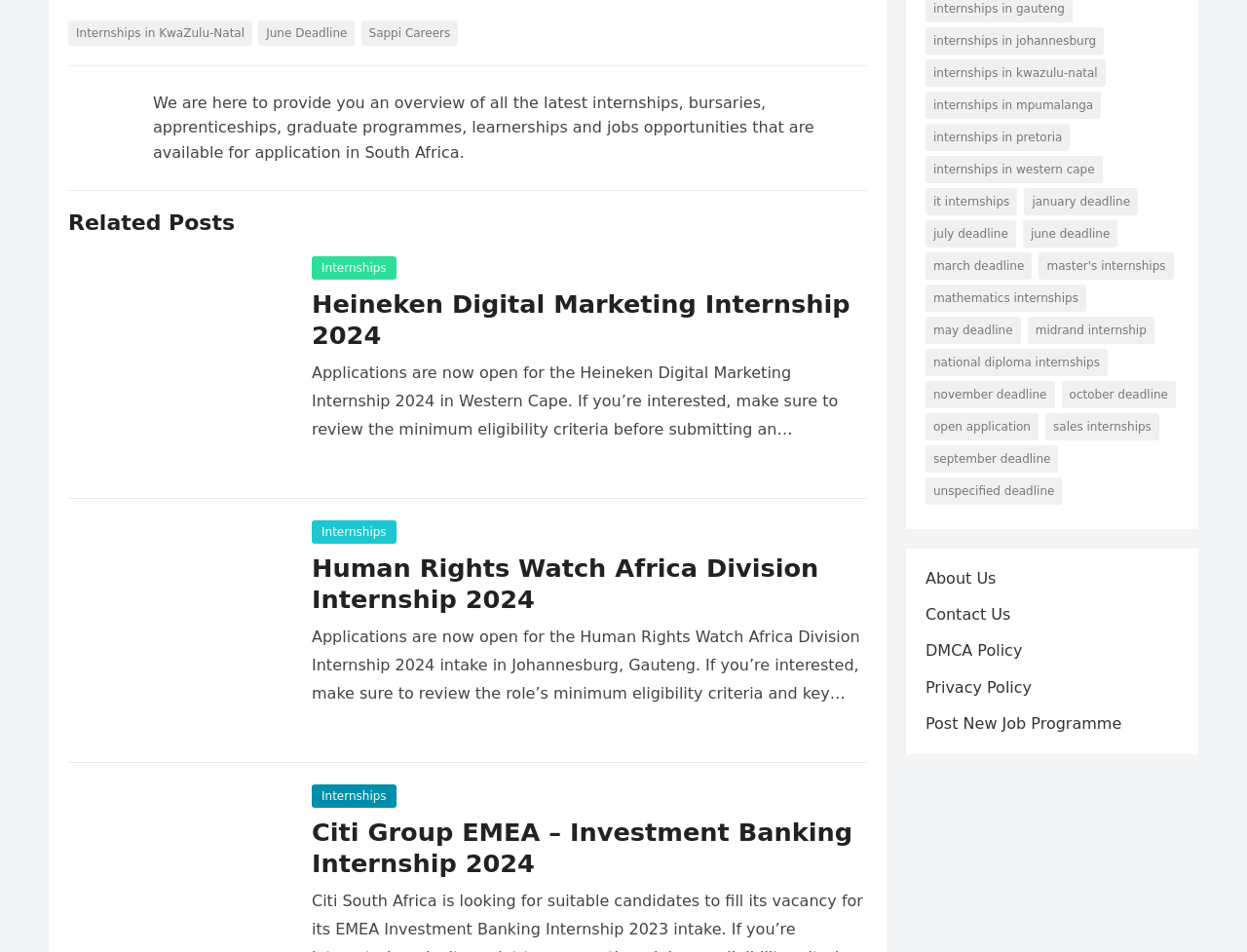Identify the bounding box for the UI element described as: "Open Application". Ensure the coordinates are four float numbers between 0 and 1, formatted as [left, top, right, bottom].

[0.742, 0.433, 0.833, 0.462]